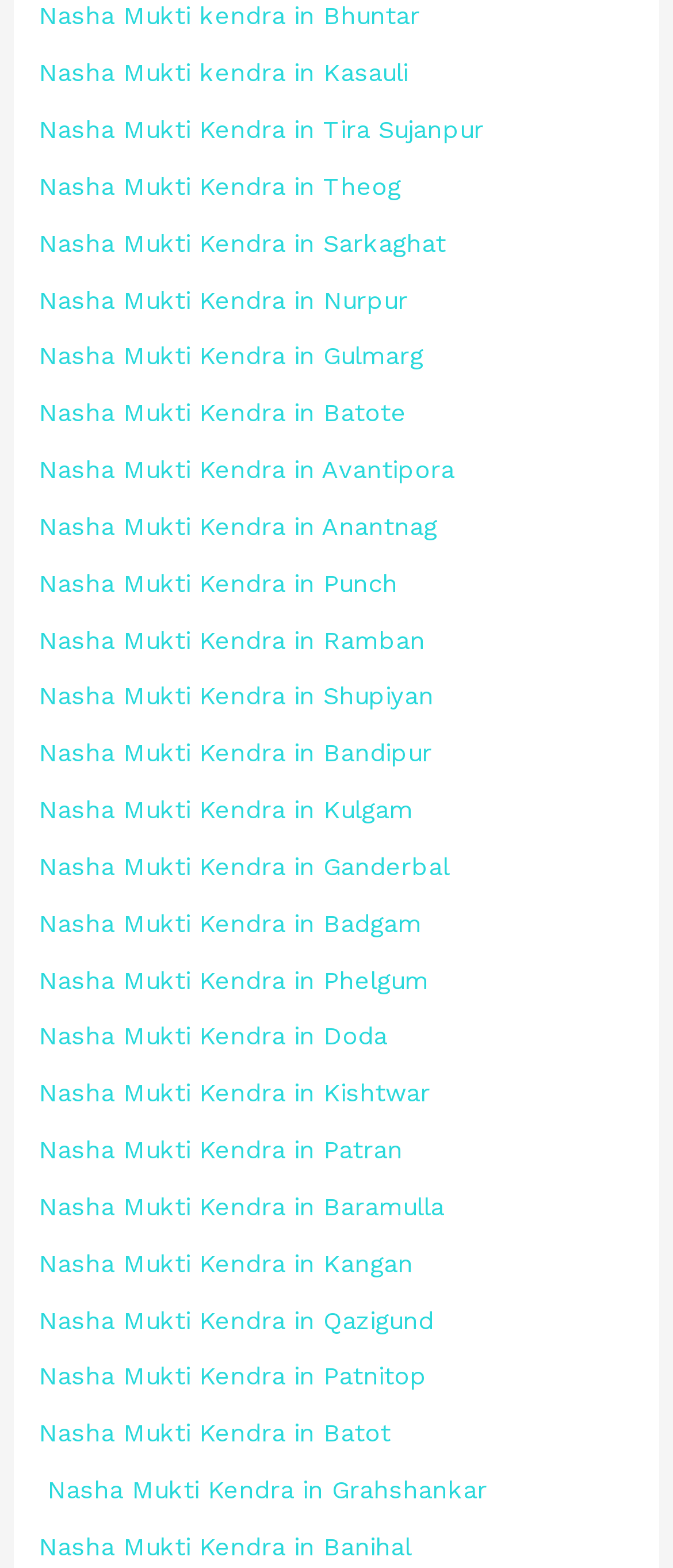Determine the bounding box coordinates of the clickable area required to perform the following instruction: "Explore Nasha Mukti Kendra in Theog". The coordinates should be represented as four float numbers between 0 and 1: [left, top, right, bottom].

[0.058, 0.109, 0.596, 0.129]